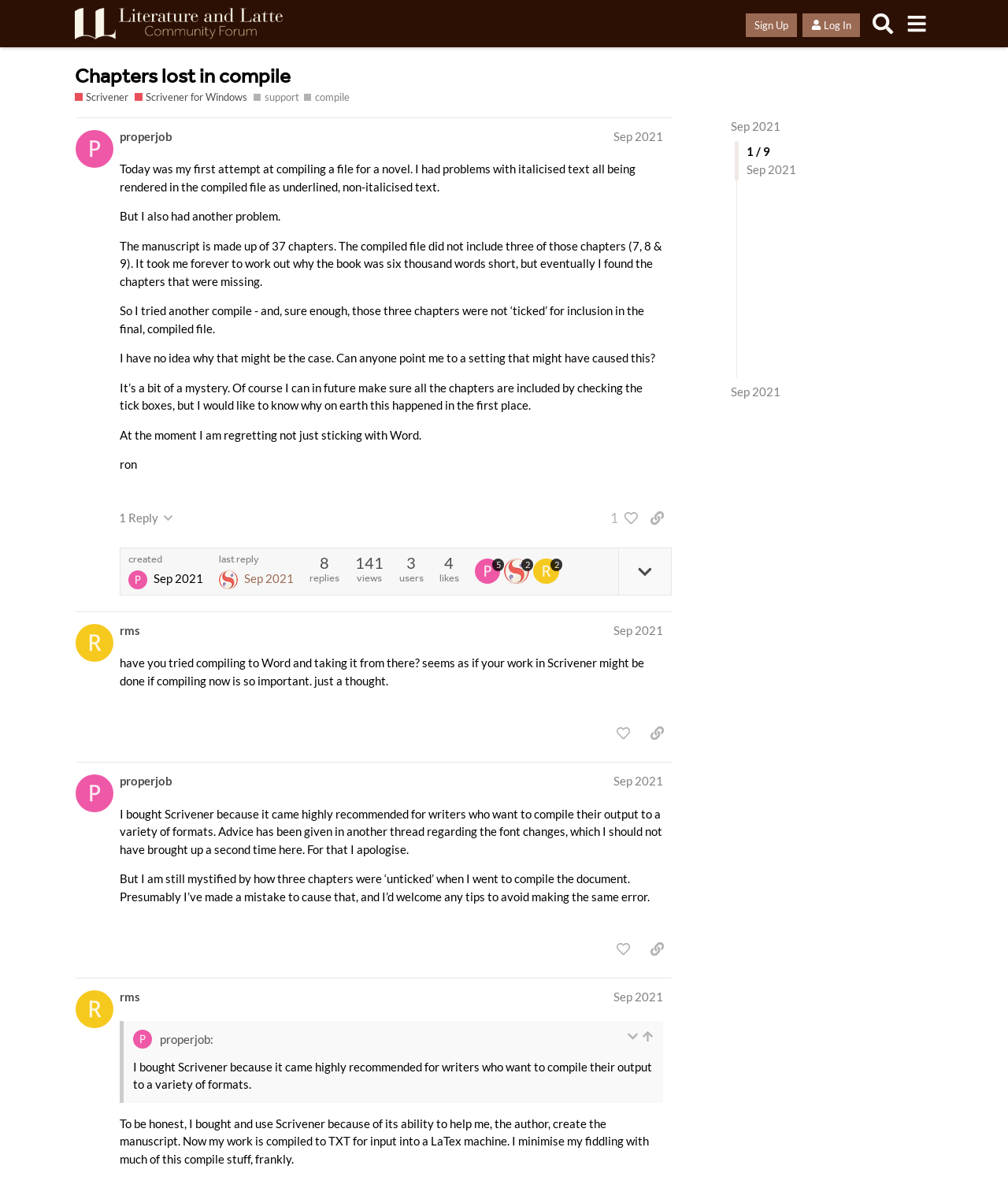Locate the UI element described as follows: "Sep 2021". Return the bounding box coordinates as four float numbers between 0 and 1 in the order [left, top, right, bottom].

[0.725, 0.101, 0.774, 0.113]